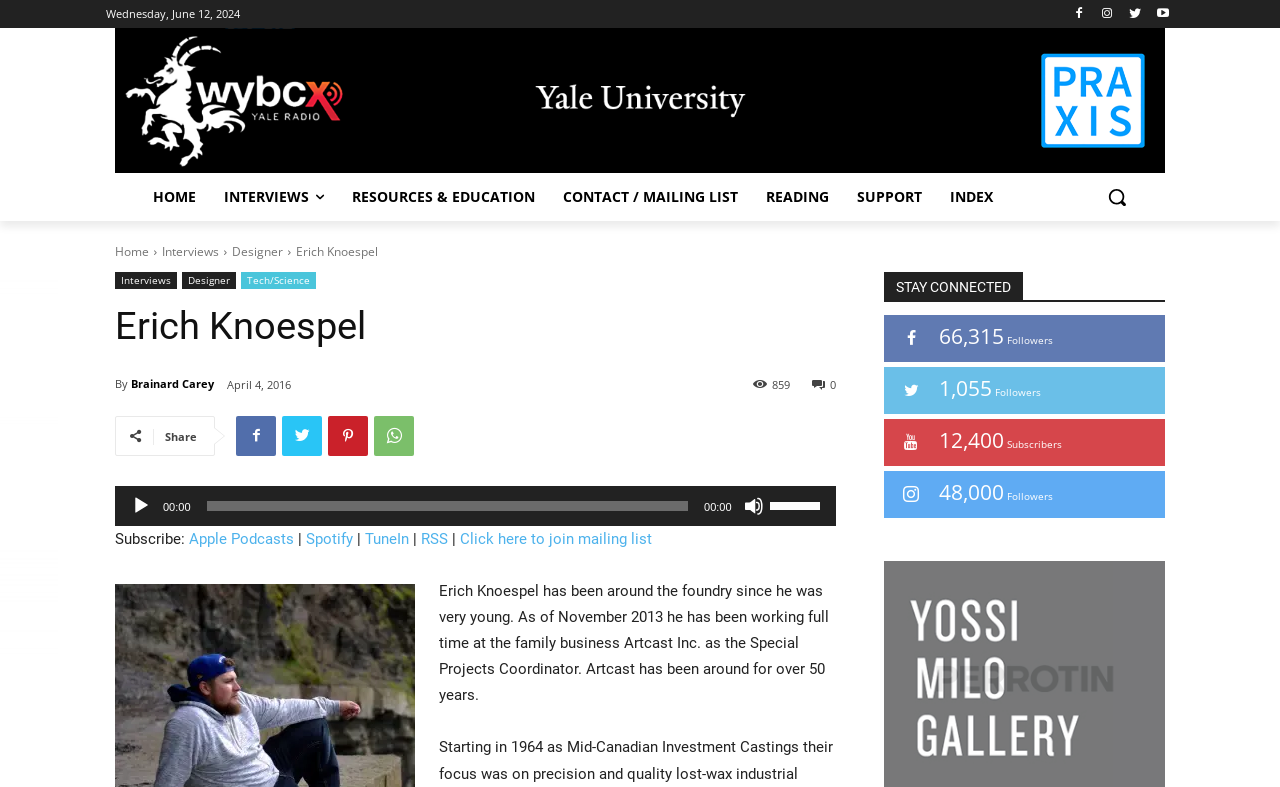Answer the question with a single word or phrase: 
What is the name of the company Erich Knoespel works for?

Artcast Inc.